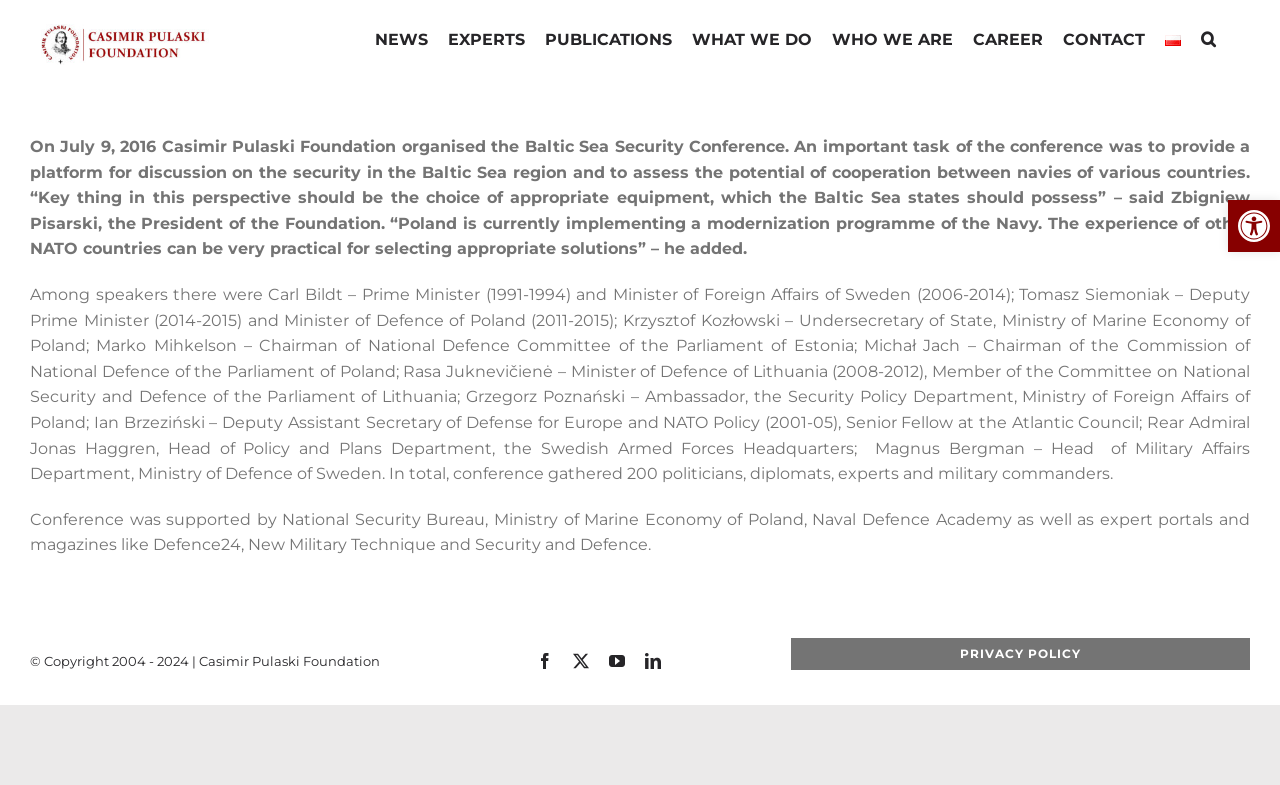Answer with a single word or phrase: 
How many politicians, diplomats, experts, and military commanders attended the conference?

200